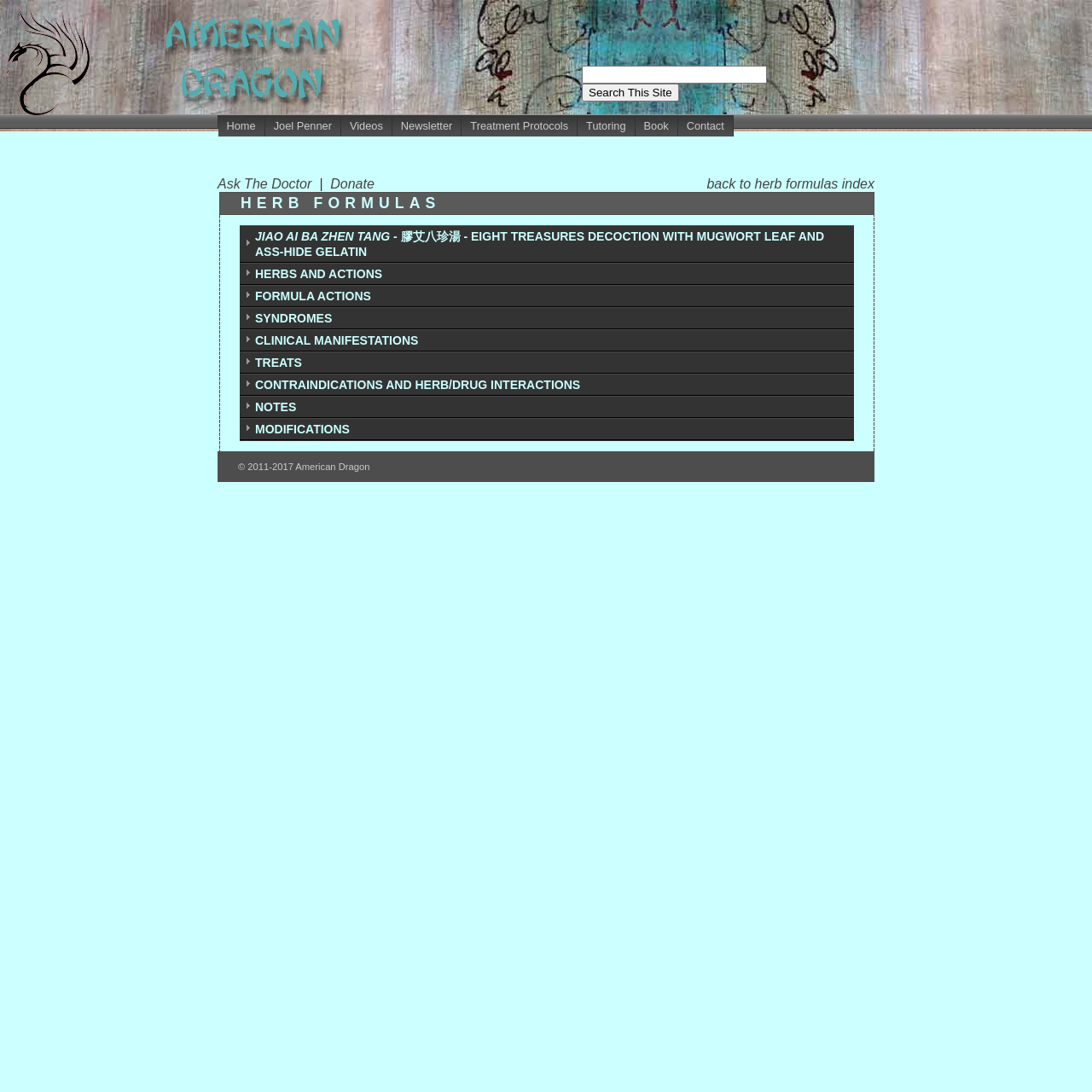Identify the bounding box coordinates for the region to click in order to carry out this instruction: "Read about JIAO AI BA ZHEN TANG". Provide the coordinates using four float numbers between 0 and 1, formatted as [left, top, right, bottom].

[0.22, 0.206, 0.782, 0.241]